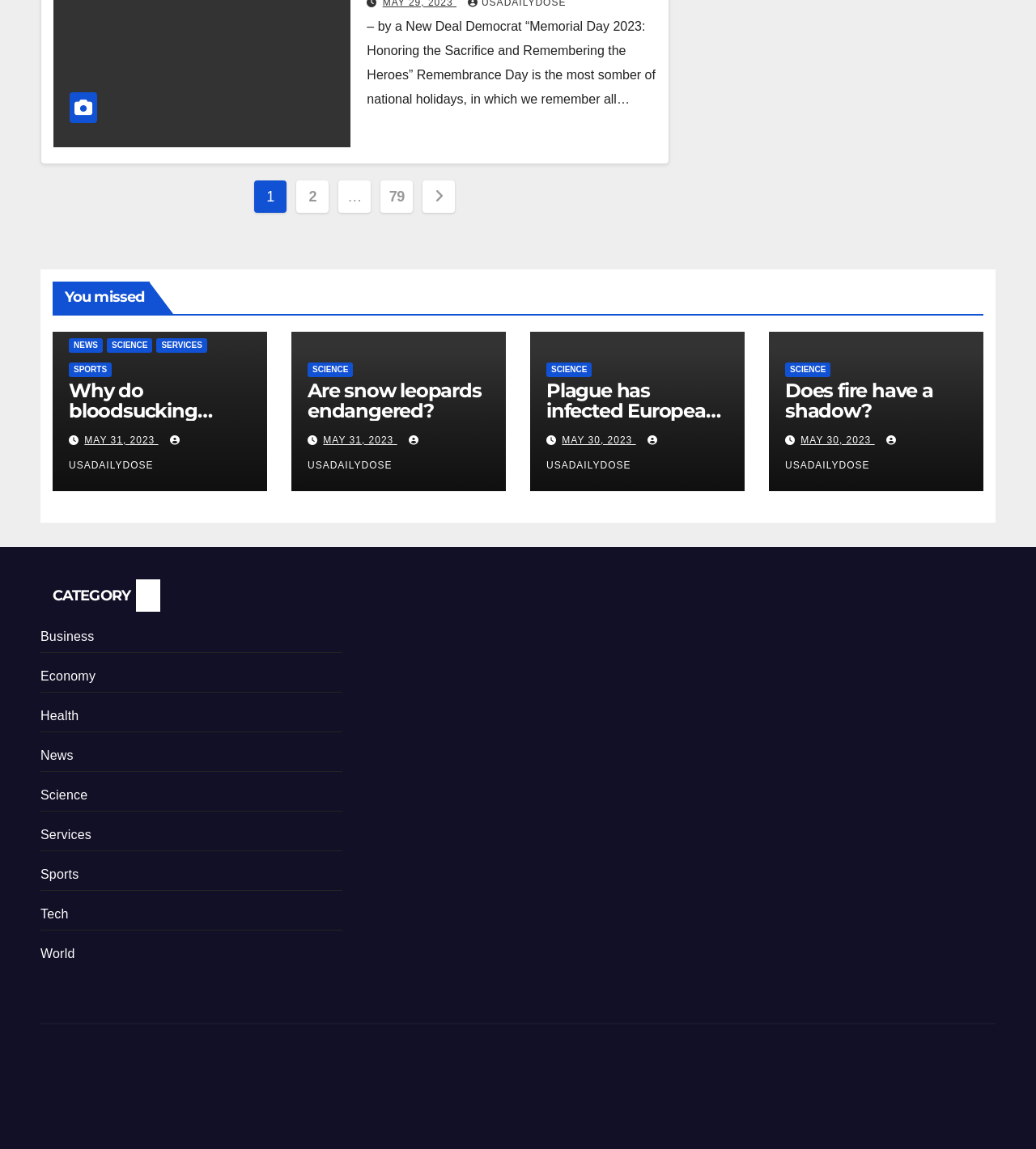Predict the bounding box of the UI element based on this description: "May 31, 2023".

[0.312, 0.378, 0.383, 0.388]